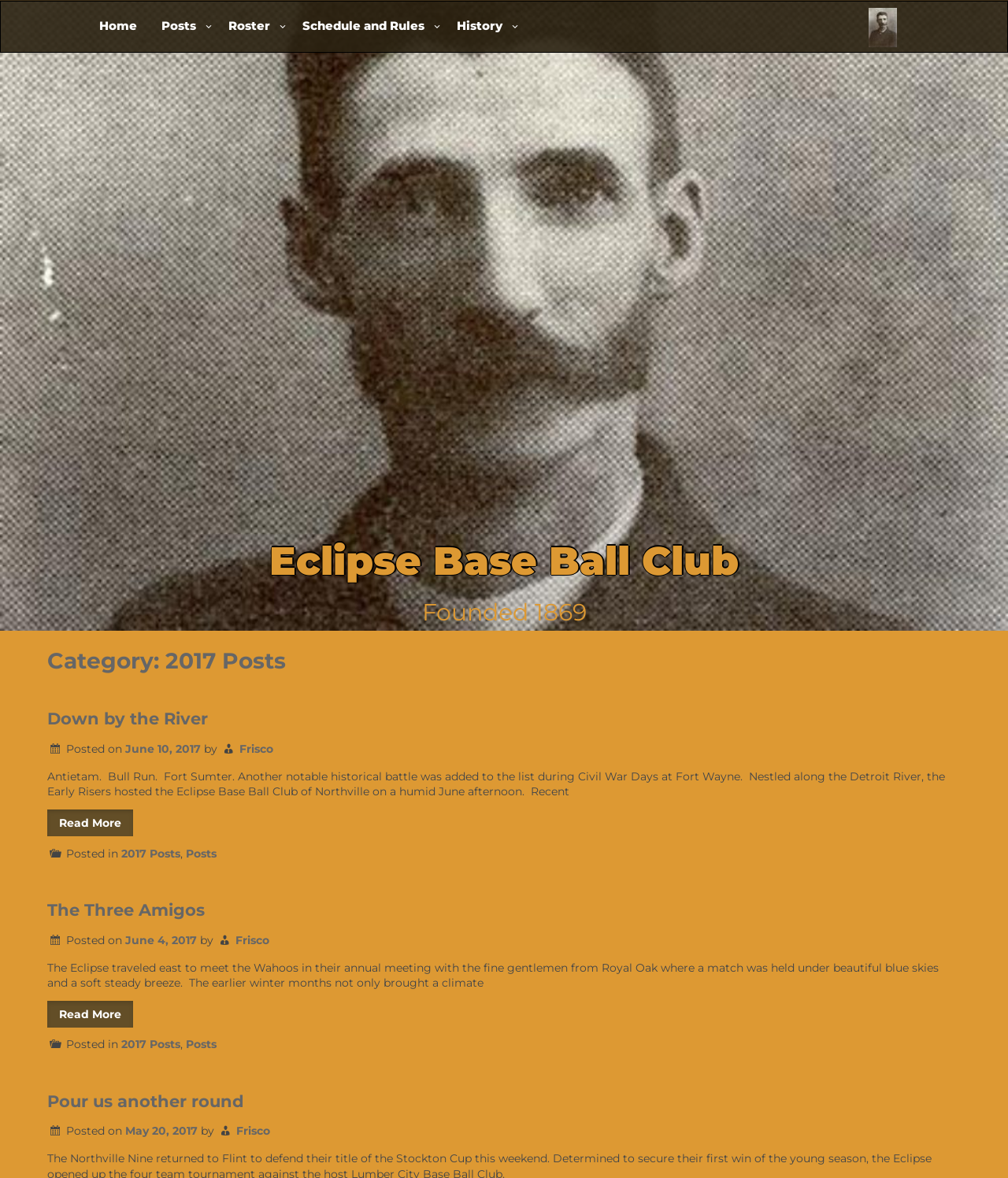Based on the image, provide a detailed and complete answer to the question: 
What is the name of the base ball club?

I found the image element with the text 'Eclipse Base Ball Club' which is the name of the base ball club.